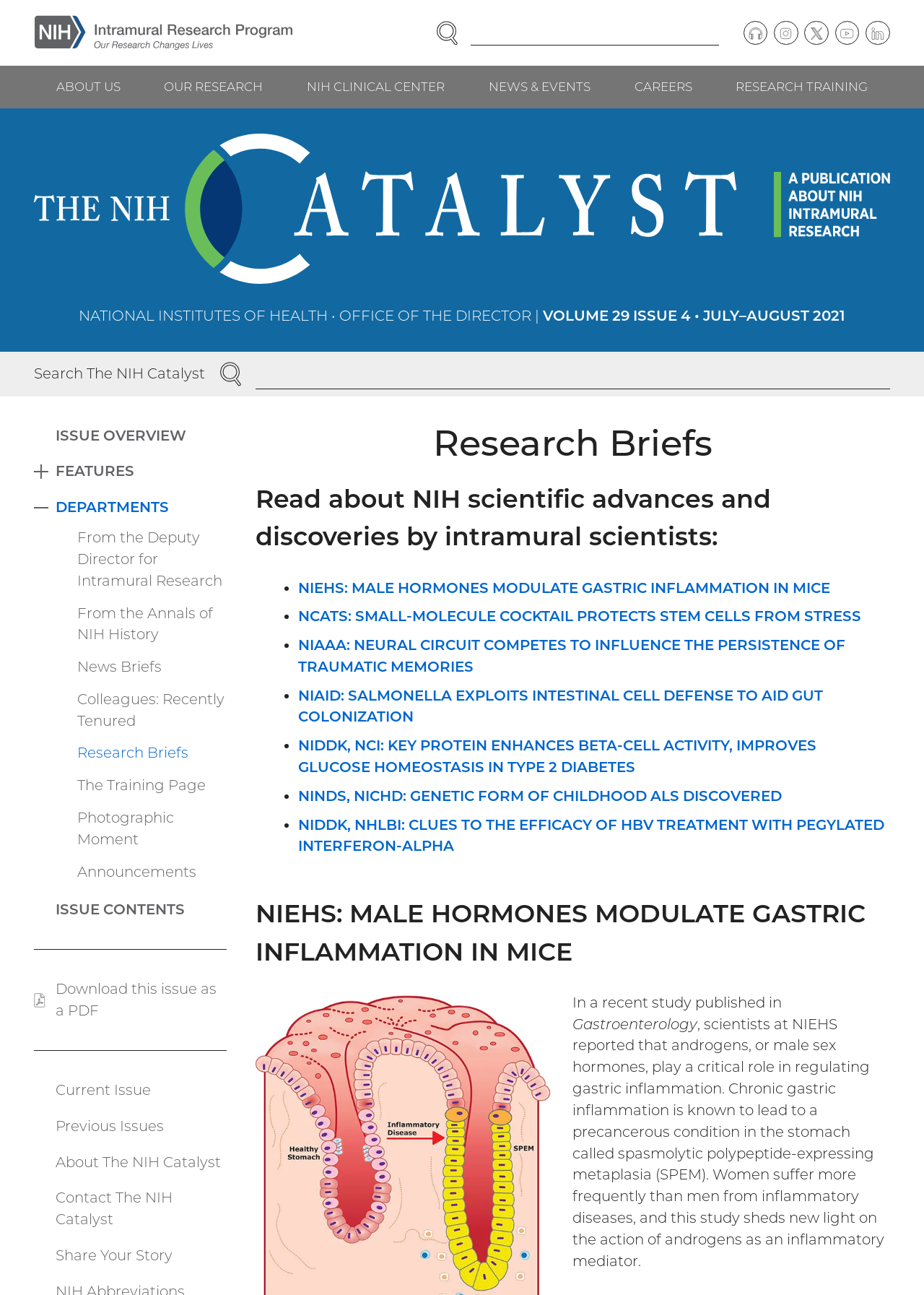Can you identify the bounding box coordinates of the clickable region needed to carry out this instruction: 'Download this issue as a PDF'? The coordinates should be four float numbers within the range of 0 to 1, stated as [left, top, right, bottom].

[0.037, 0.75, 0.245, 0.795]